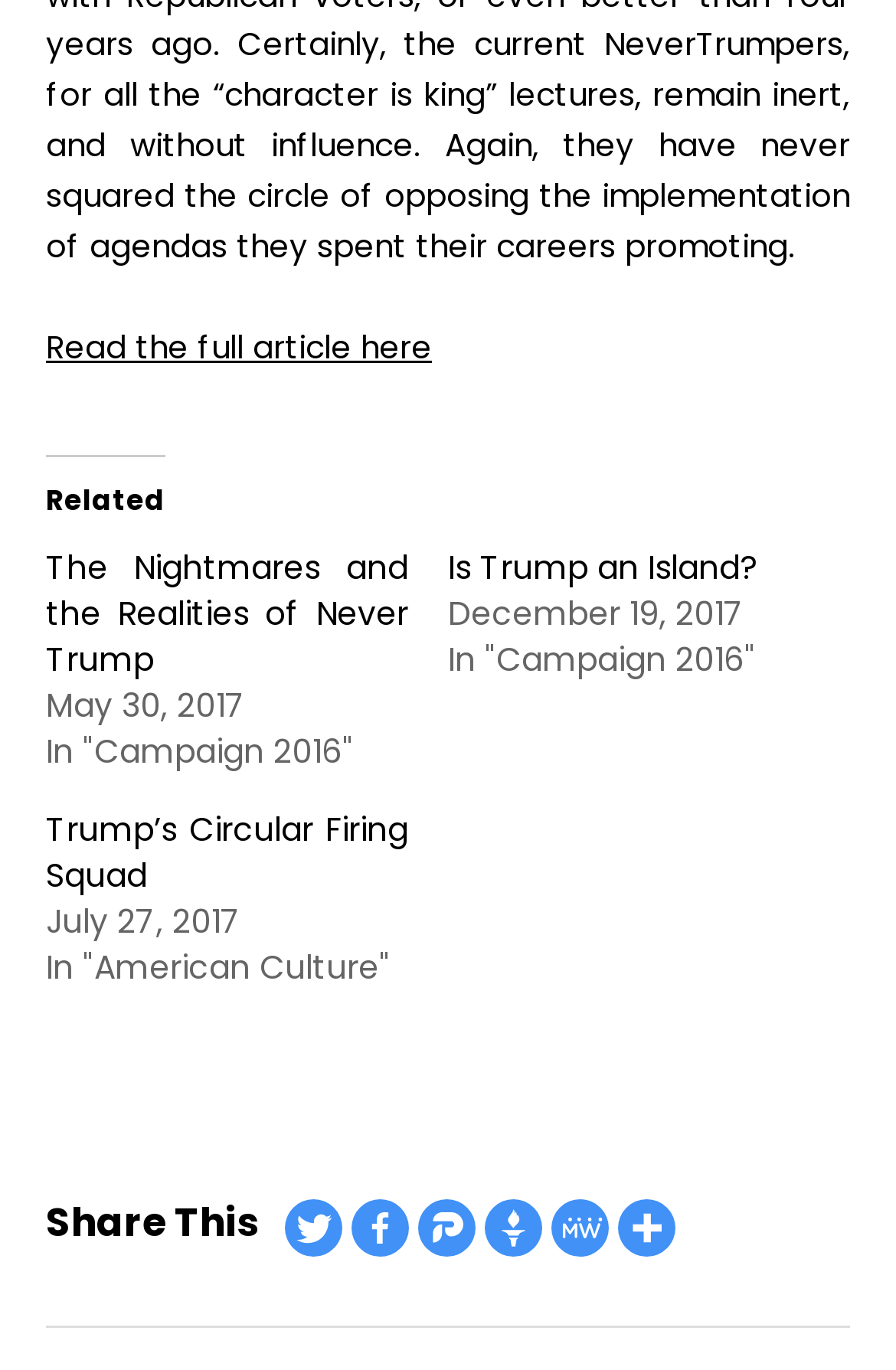How many social media platforms are available for sharing?
From the image, respond using a single word or phrase.

5